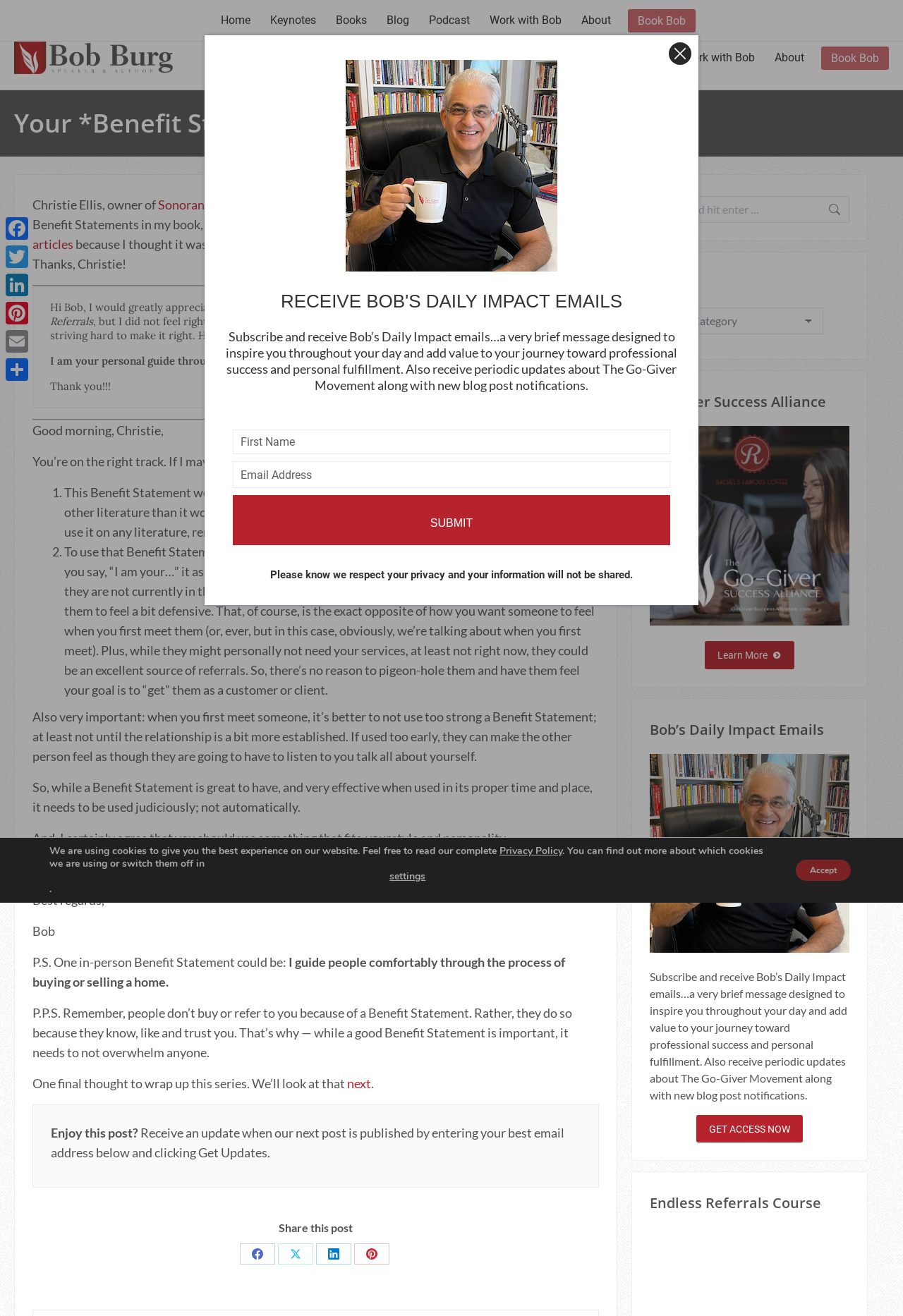Please respond to the question with a concise word or phrase:
What is the name of the book mentioned in the blog post?

Endless Referrals